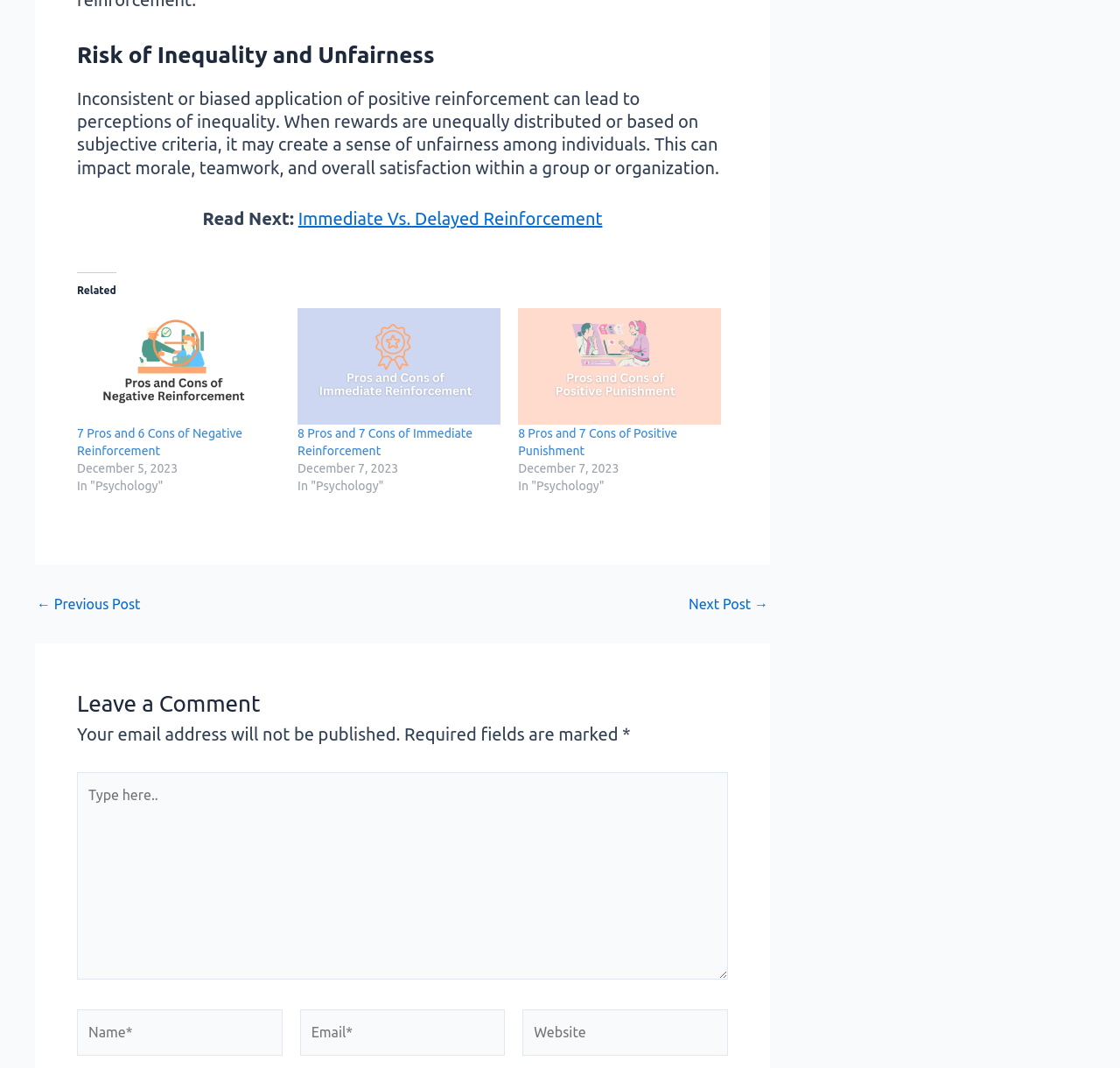What is the purpose of the 'Leave a Comment' section?
Using the image as a reference, give an elaborate response to the question.

The 'Leave a Comment' section is likely intended for users to provide feedback or engage in a discussion related to the webpage's content. This is inferred from the presence of text fields for name, email, and website, as well as a comment box.